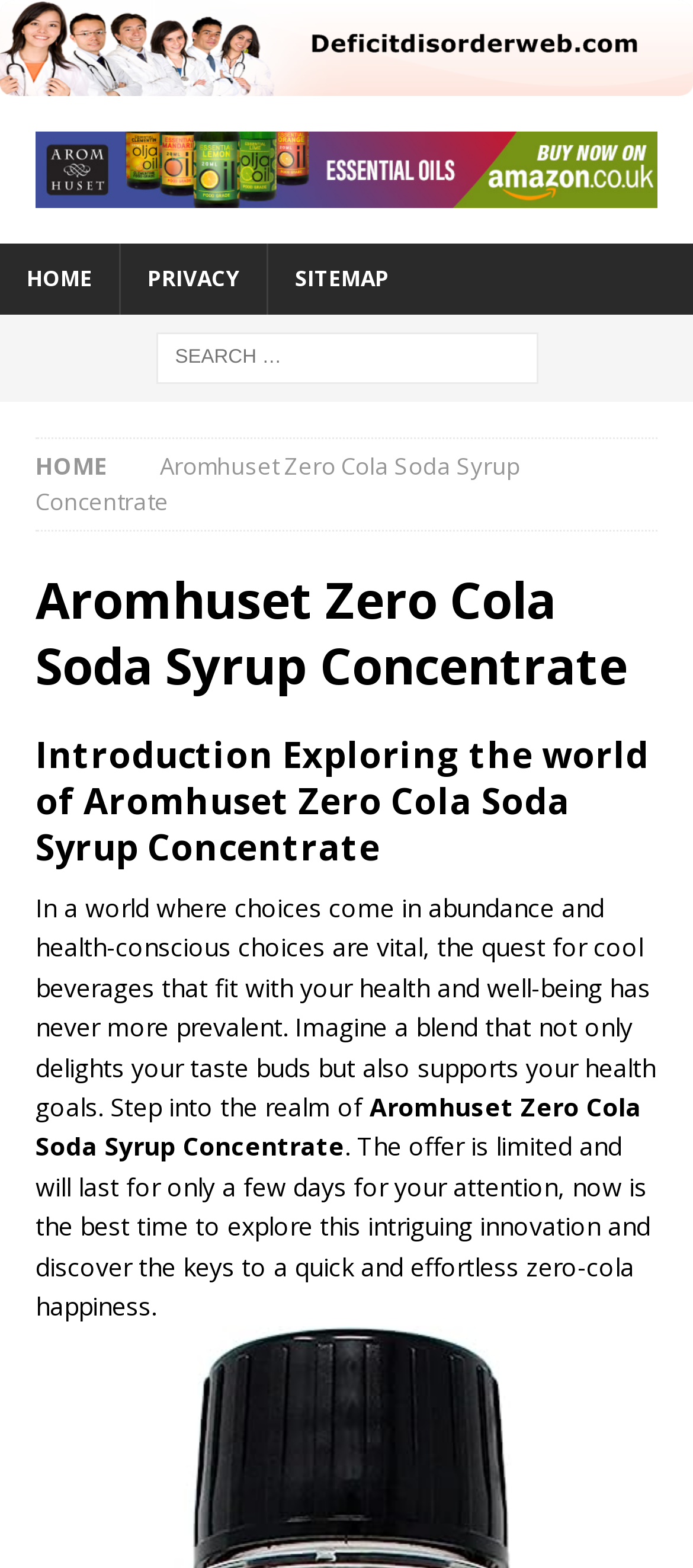Find the bounding box coordinates for the HTML element described in this sentence: "Sitemap". Provide the coordinates as four float numbers between 0 and 1, in the format [left, top, right, bottom].

[0.385, 0.156, 0.6, 0.2]